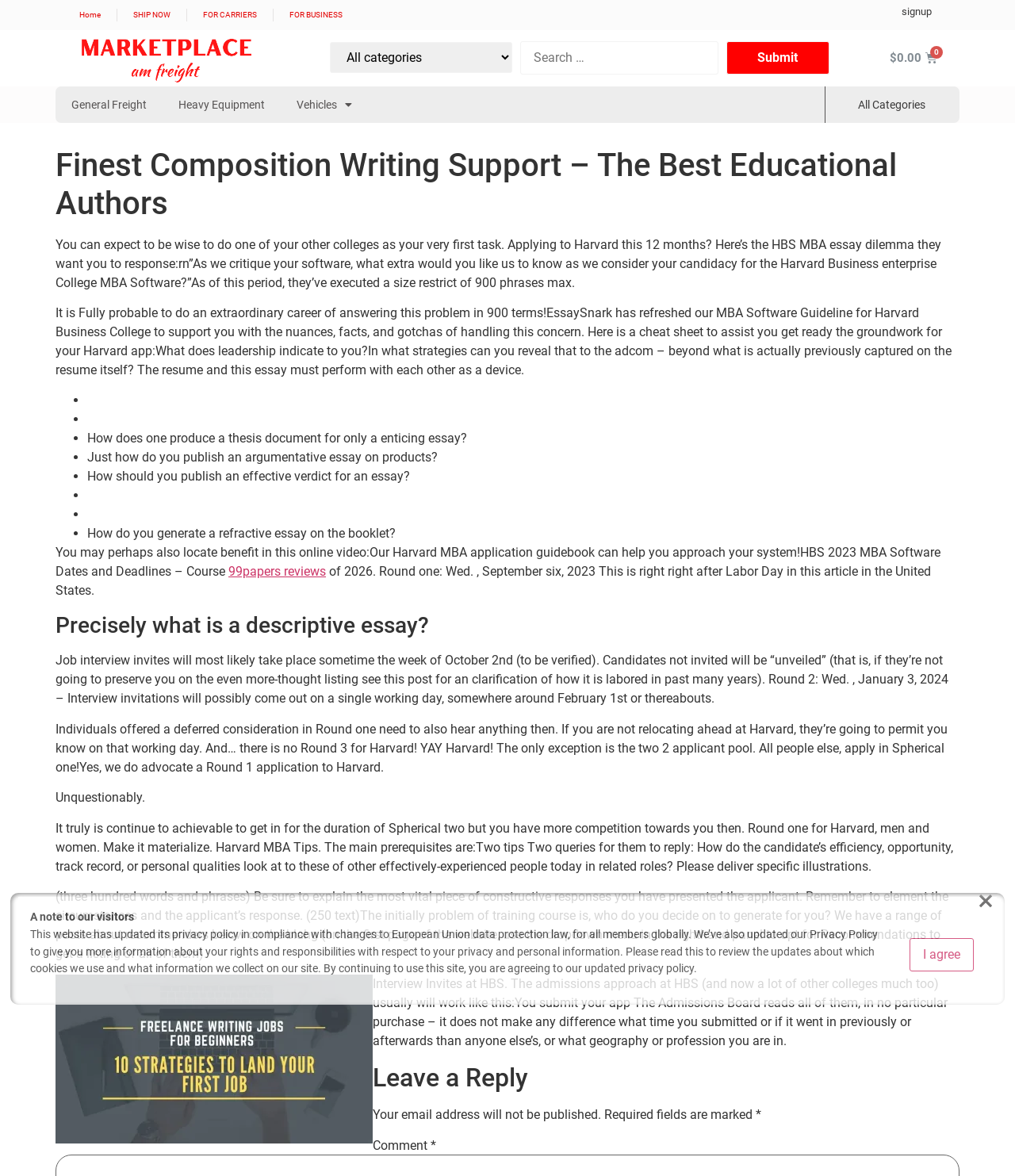Respond to the question below with a single word or phrase:
What is the maximum word limit for the HBS MBA essay?

900 words